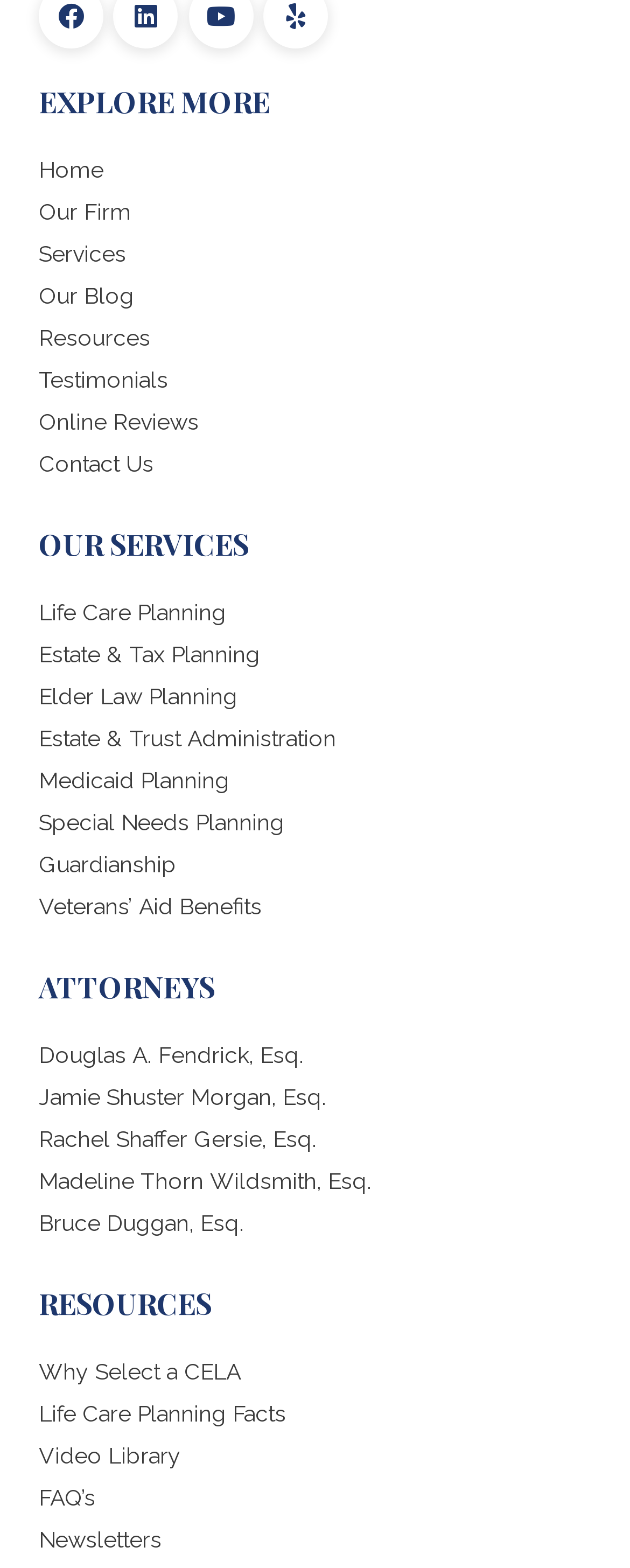Based on the image, provide a detailed response to the question:
What is the first service listed under 'OUR SERVICES'?

By examining the webpage structure, I can see that the first link under the 'OUR SERVICES' heading is 'Life Care Planning', which suggests that it is the first service listed.